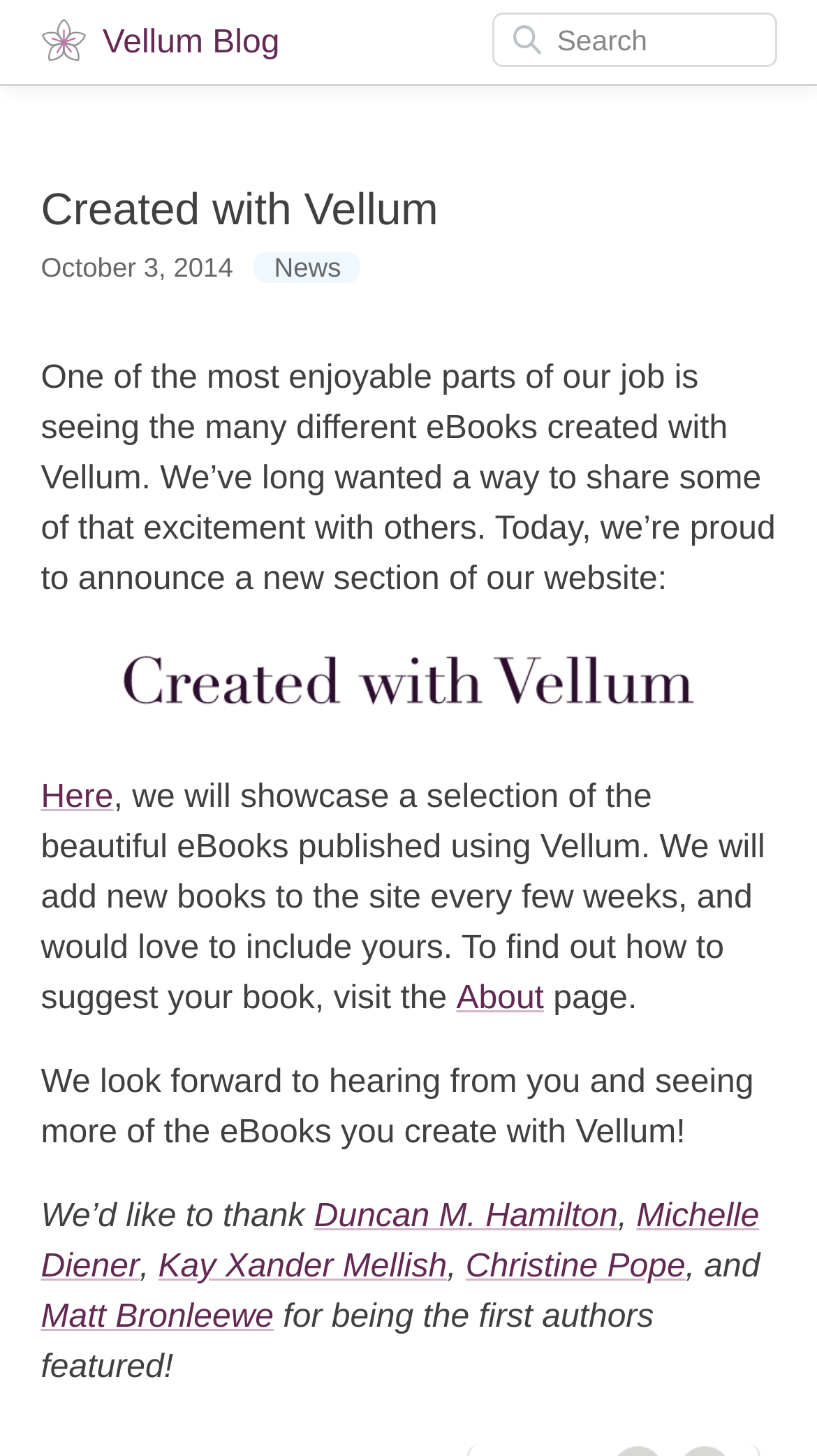Predict the bounding box coordinates of the area that should be clicked to accomplish the following instruction: "Learn about the authors". The bounding box coordinates should consist of four float numbers between 0 and 1, i.e., [left, top, right, bottom].

[0.384, 0.823, 0.756, 0.848]